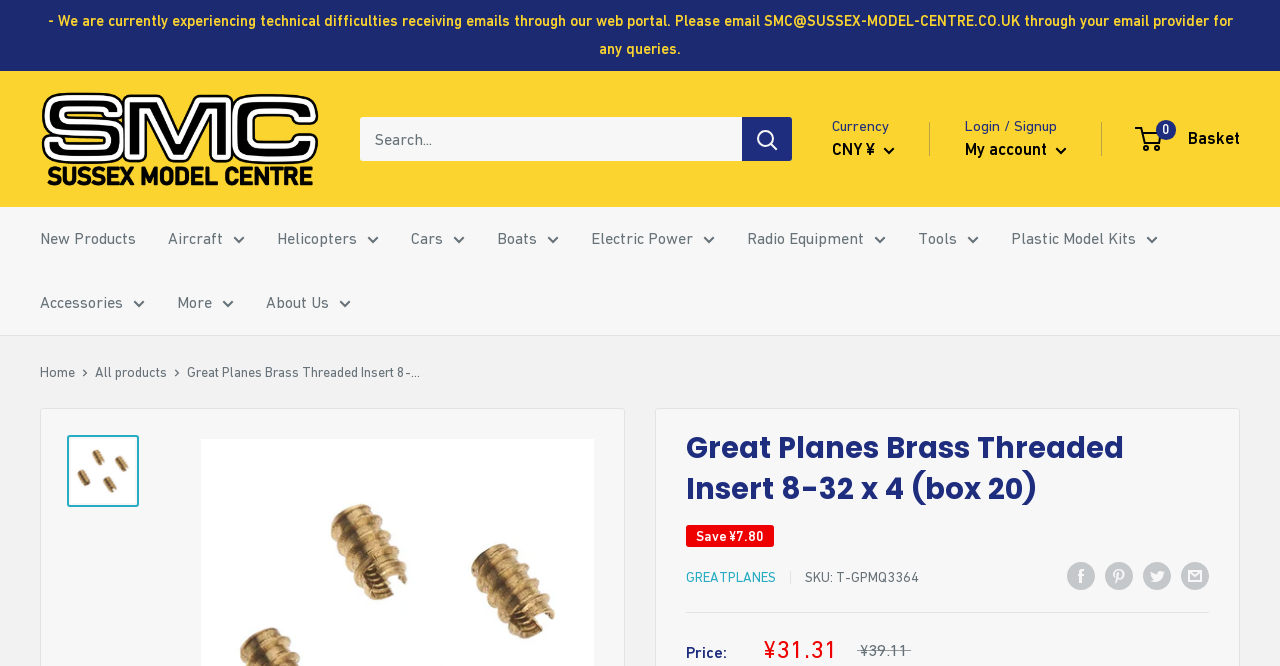Identify the bounding box coordinates for the UI element described as: "Radio Equipment". The coordinates should be provided as four floats between 0 and 1: [left, top, right, bottom].

[0.584, 0.336, 0.692, 0.381]